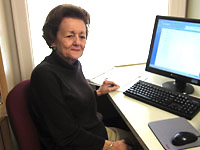Use a single word or phrase to answer the following:
What type of organization is the Bassett Historical Center?

Nonprofit